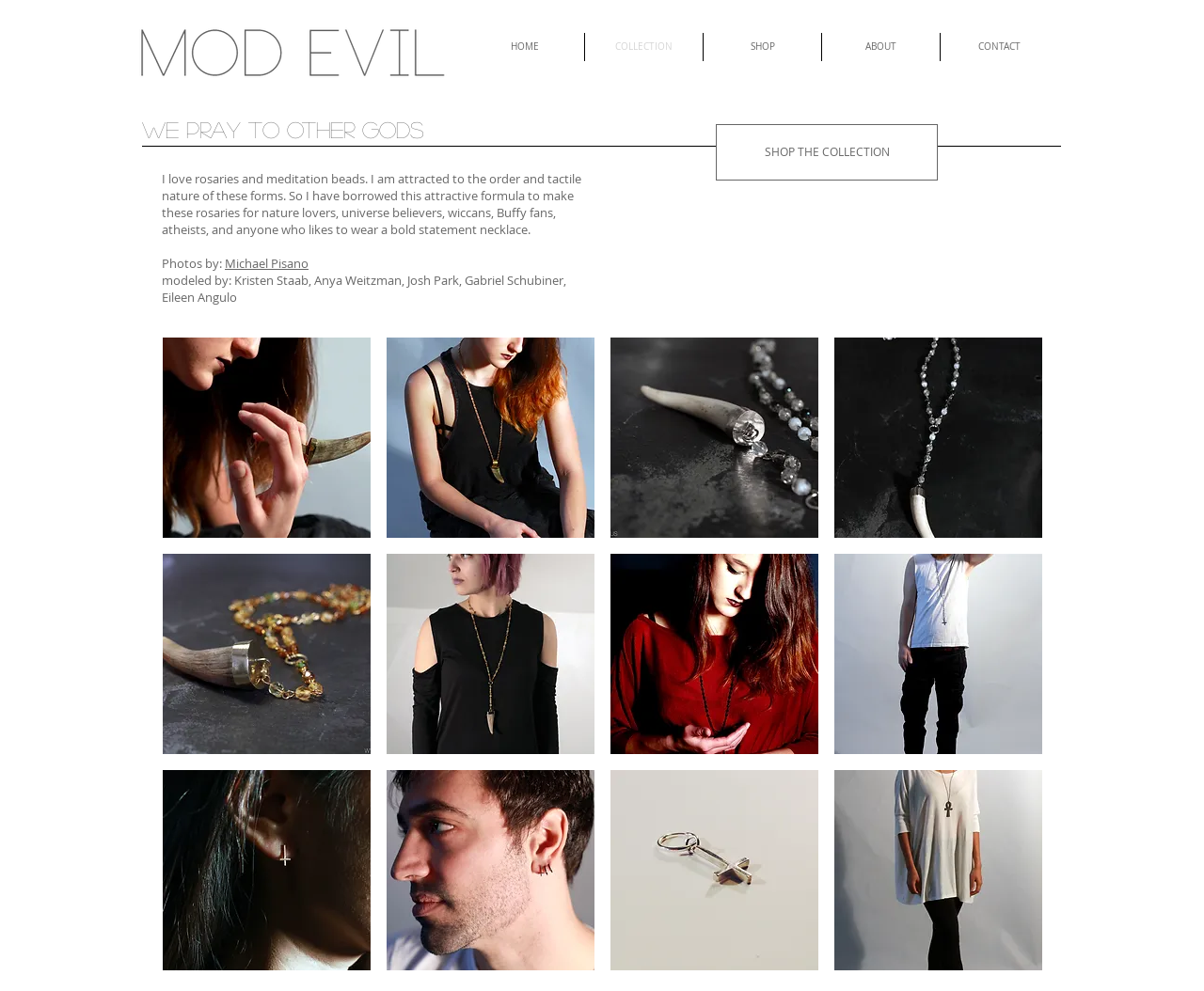Please determine the bounding box coordinates for the element that should be clicked to follow these instructions: "View the COLLECTION".

[0.486, 0.033, 0.584, 0.062]